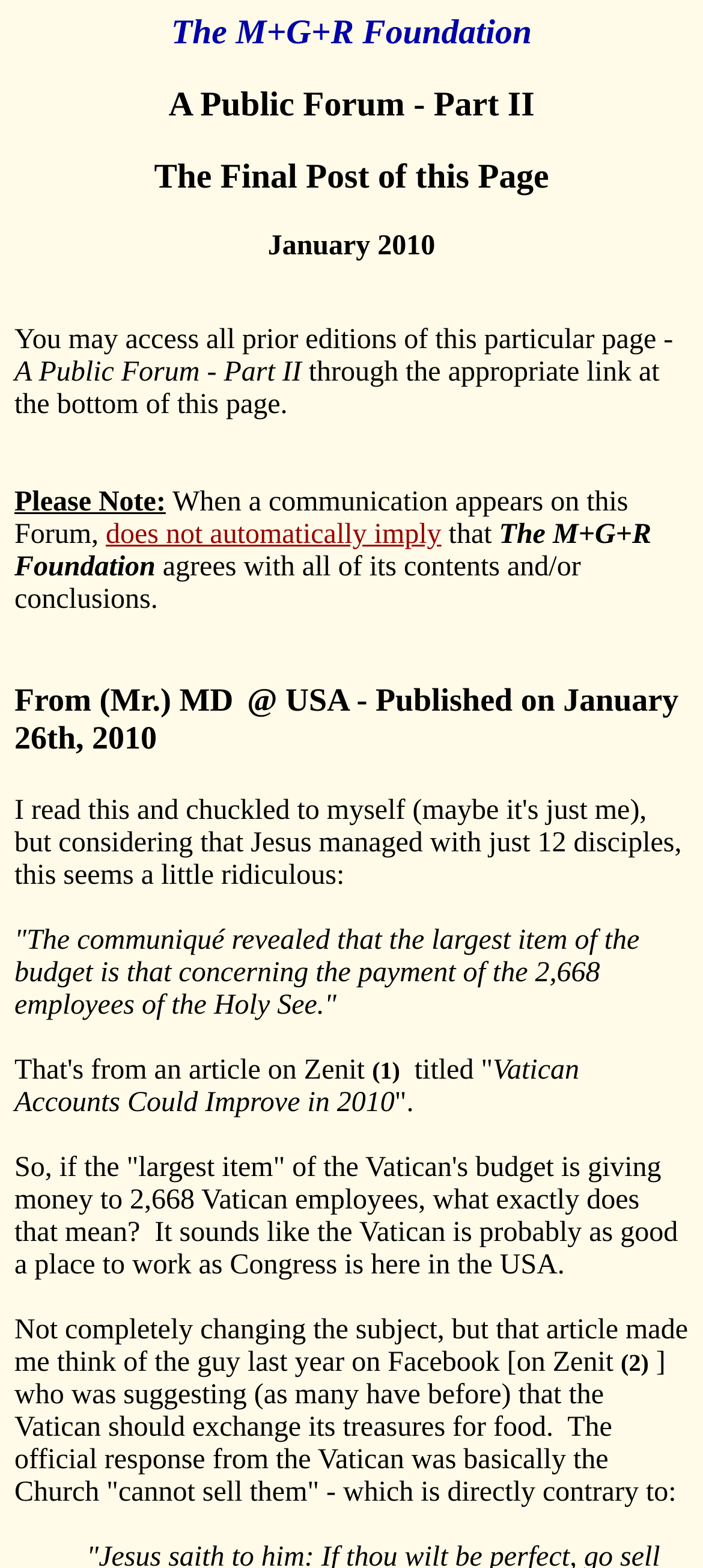When was the article from Mr. MD published?
Analyze the screenshot and provide a detailed answer to the question.

The publication date of the article from Mr. MD can be found below his name, which is 'Published on January 26th, 2010'.